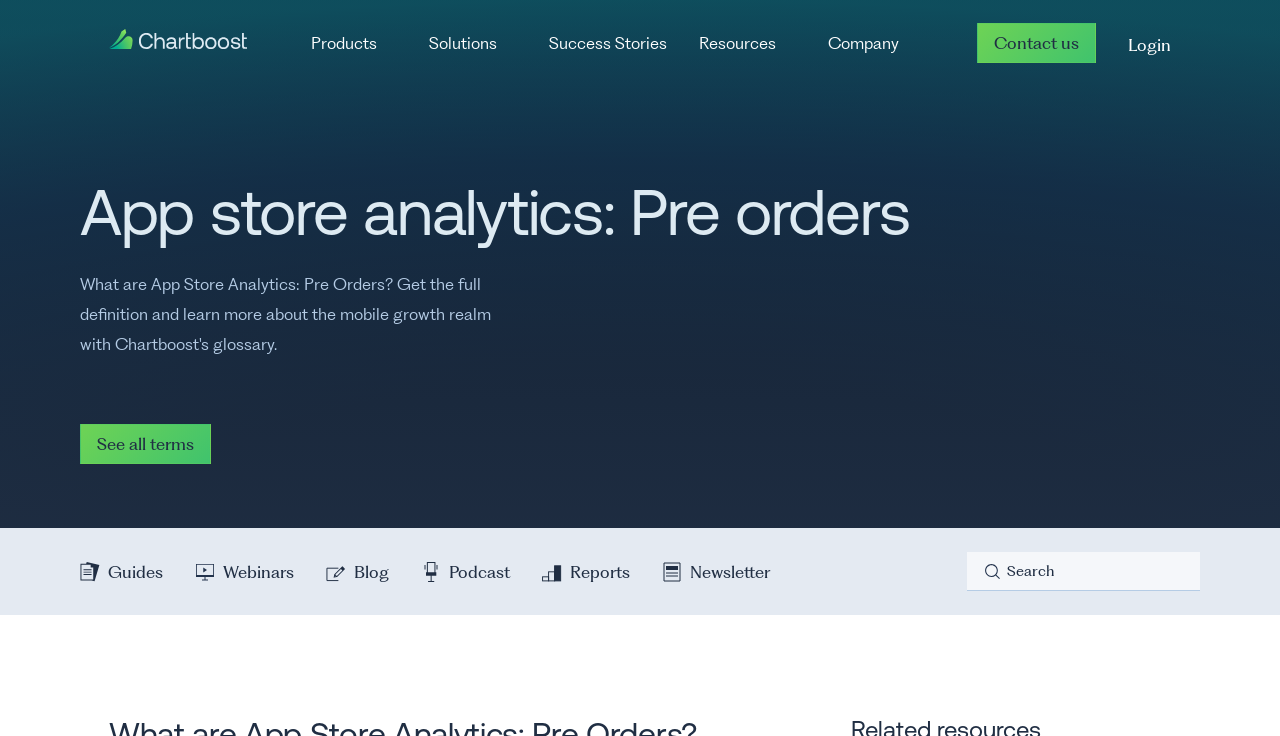Specify the bounding box coordinates of the area that needs to be clicked to achieve the following instruction: "Read the blog".

[0.255, 0.762, 0.304, 0.791]